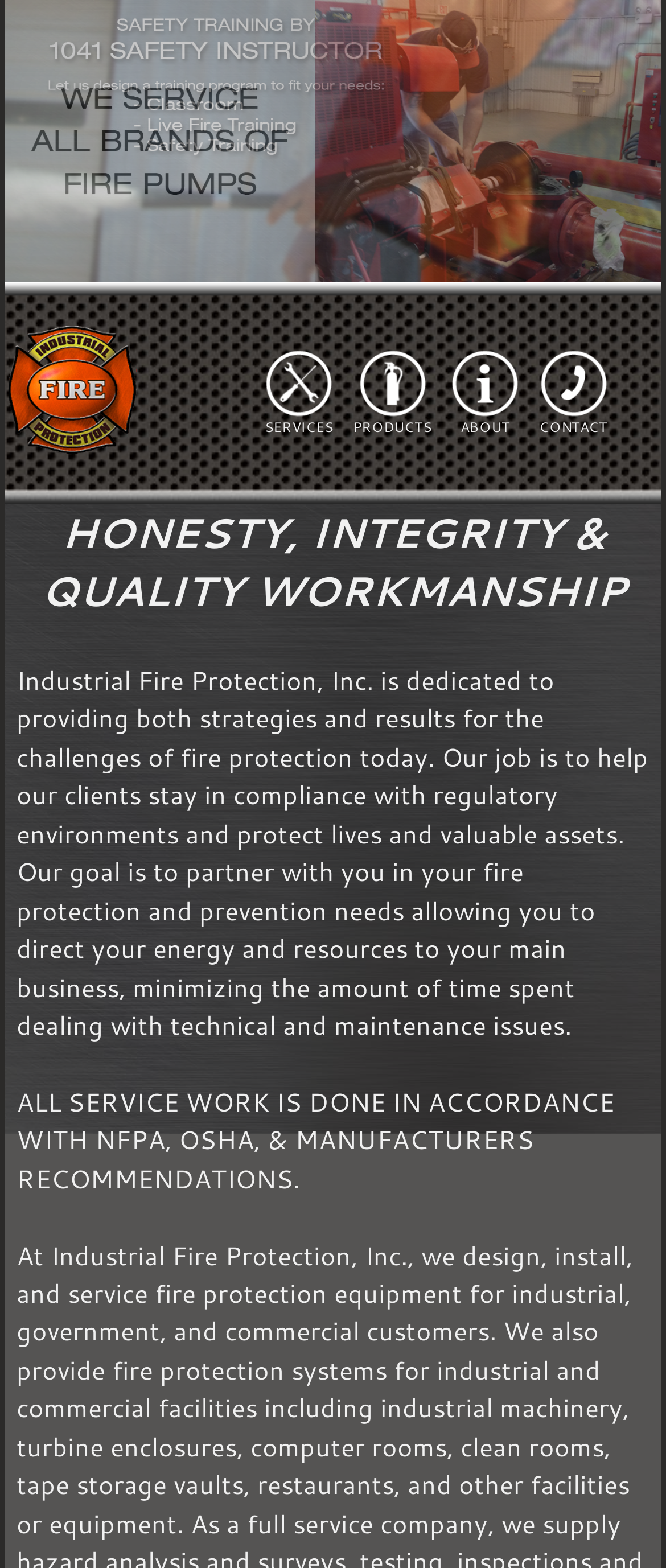What standards does the company follow?
Using the screenshot, give a one-word or short phrase answer.

NFPA, OSHA, & manufacturers recommendations